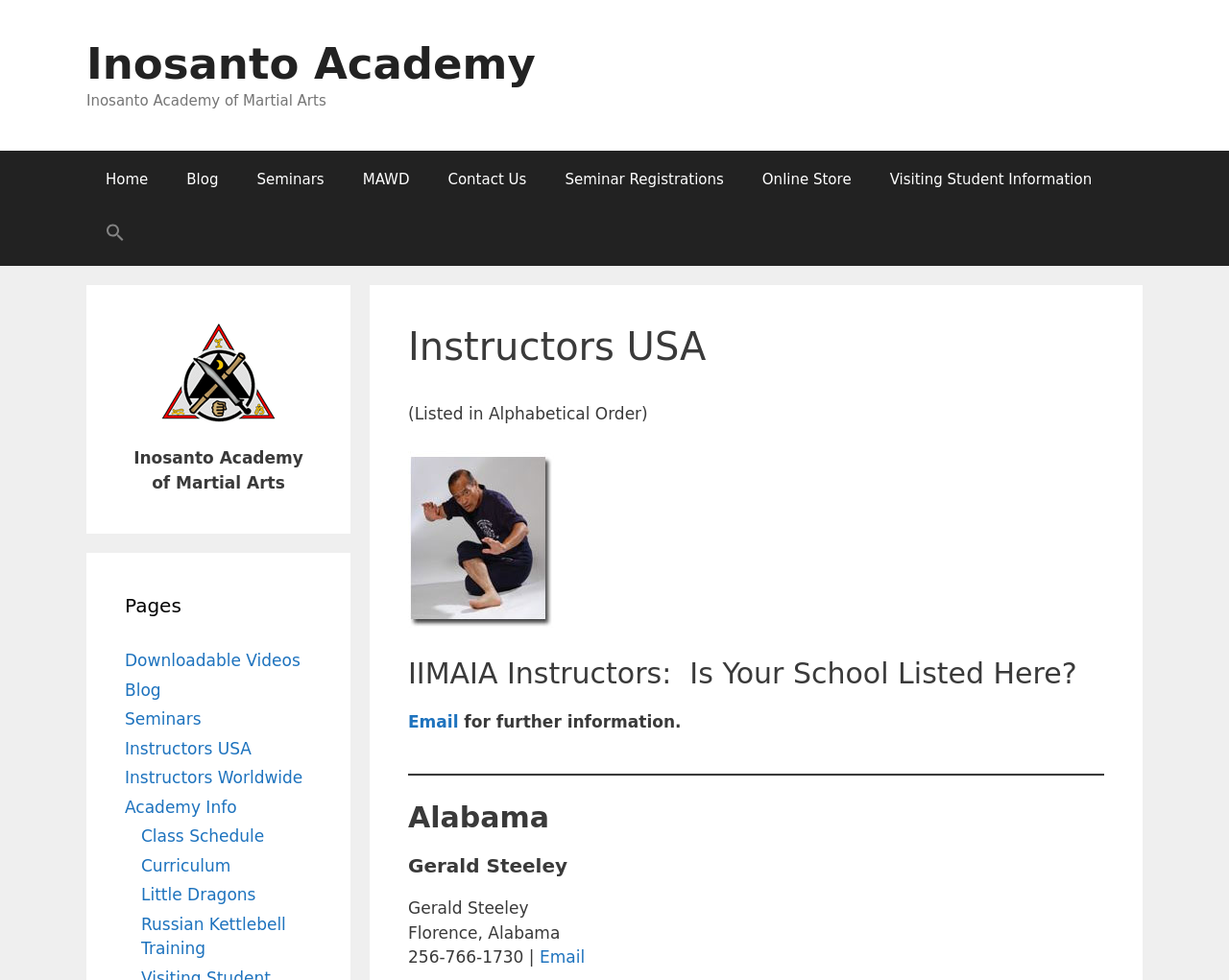What is the state of the first instructor listed?
Could you please answer the question thoroughly and with as much detail as possible?

I found the state of the first instructor listed by looking at the section with the heading 'Instructors USA'. The first instructor listed is Gerald Steeley, and his location is Florence, Alabama.